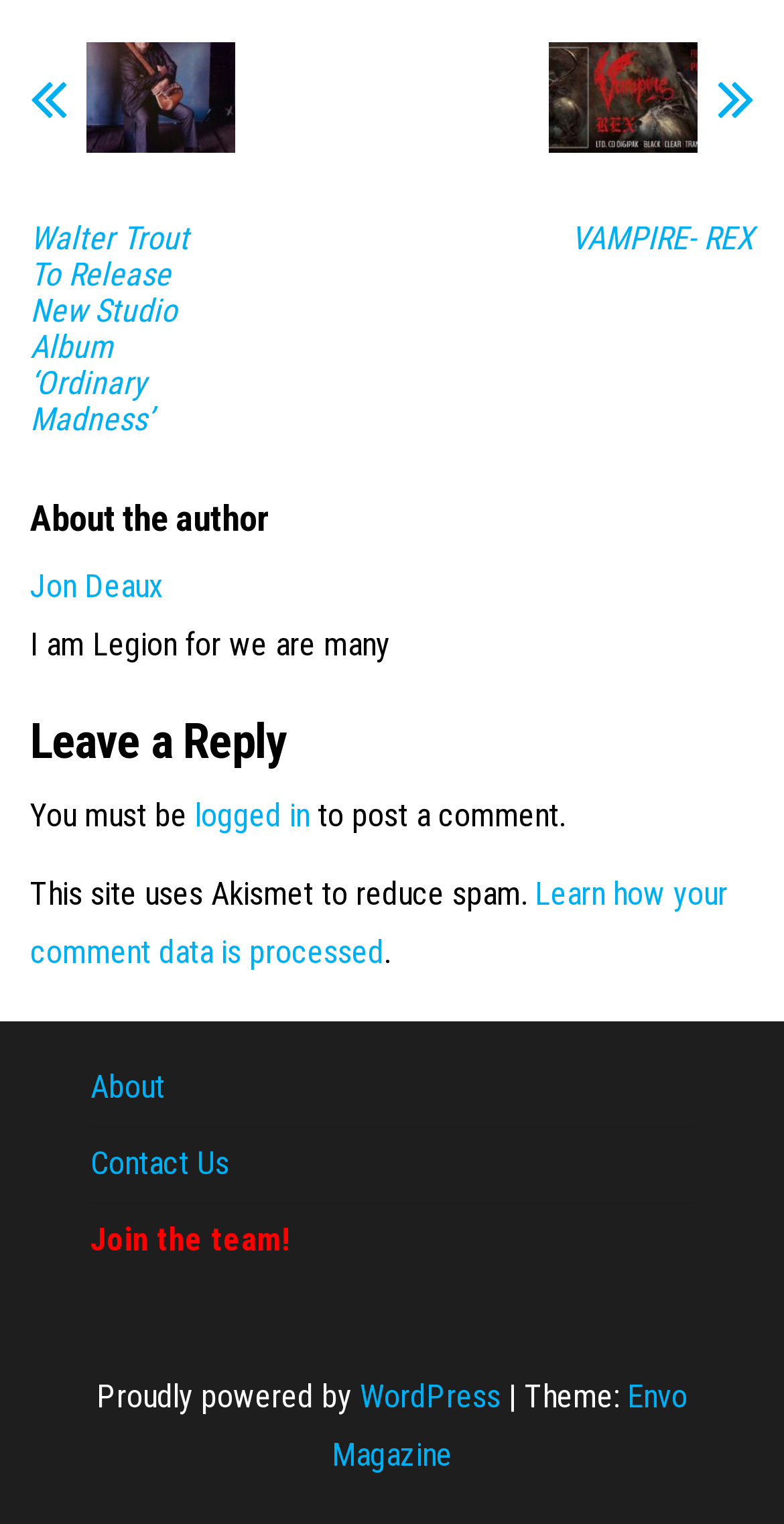Who is the author of the article?
Look at the image and answer the question using a single word or phrase.

Jon Deaux